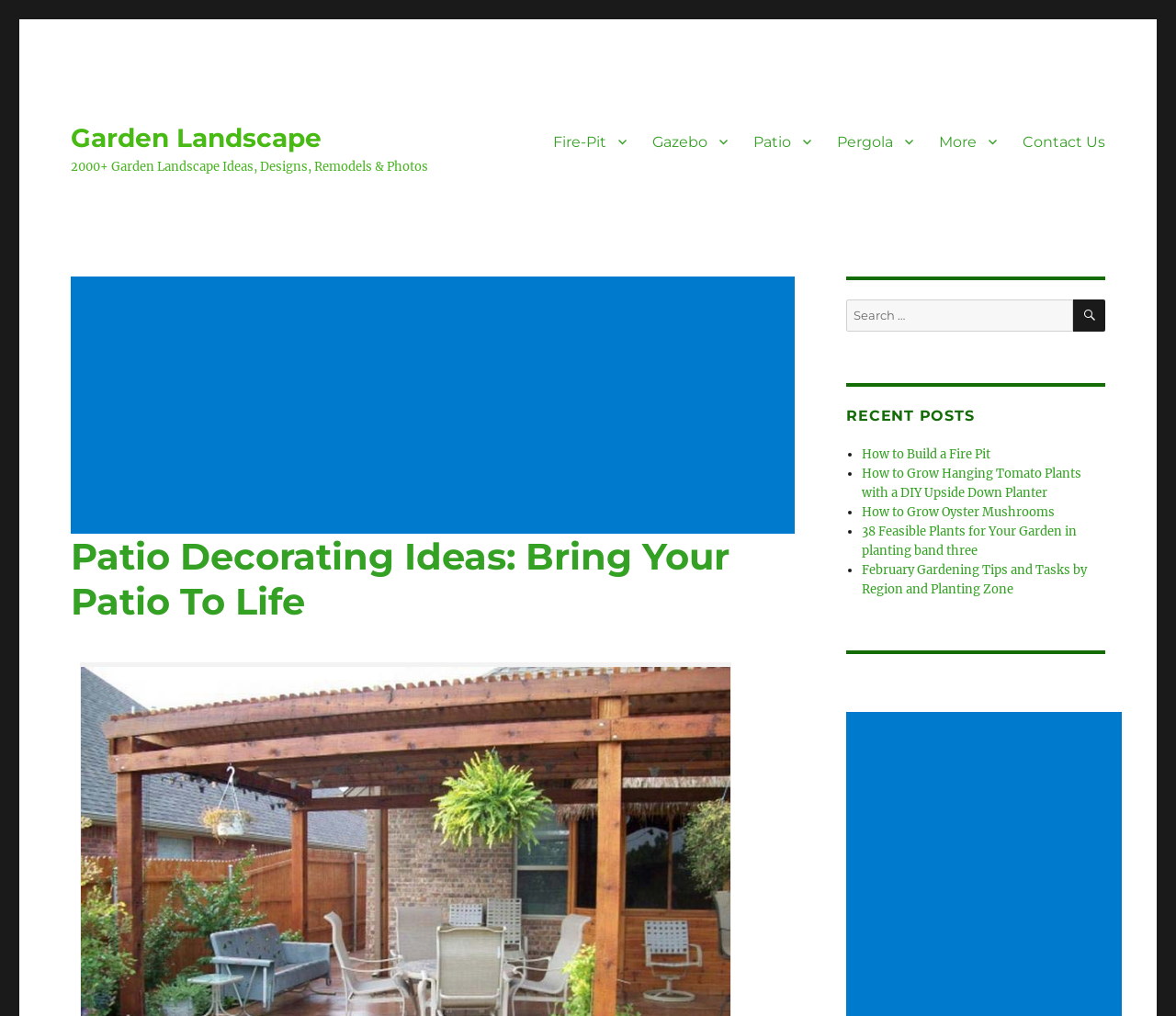Using the provided description: "aria-label="Advertisement" name="aswift_0" title="Advertisement"", find the bounding box coordinates of the corresponding UI element. The output should be four float numbers between 0 and 1, in the format [left, top, right, bottom].

[0.063, 0.274, 0.679, 0.527]